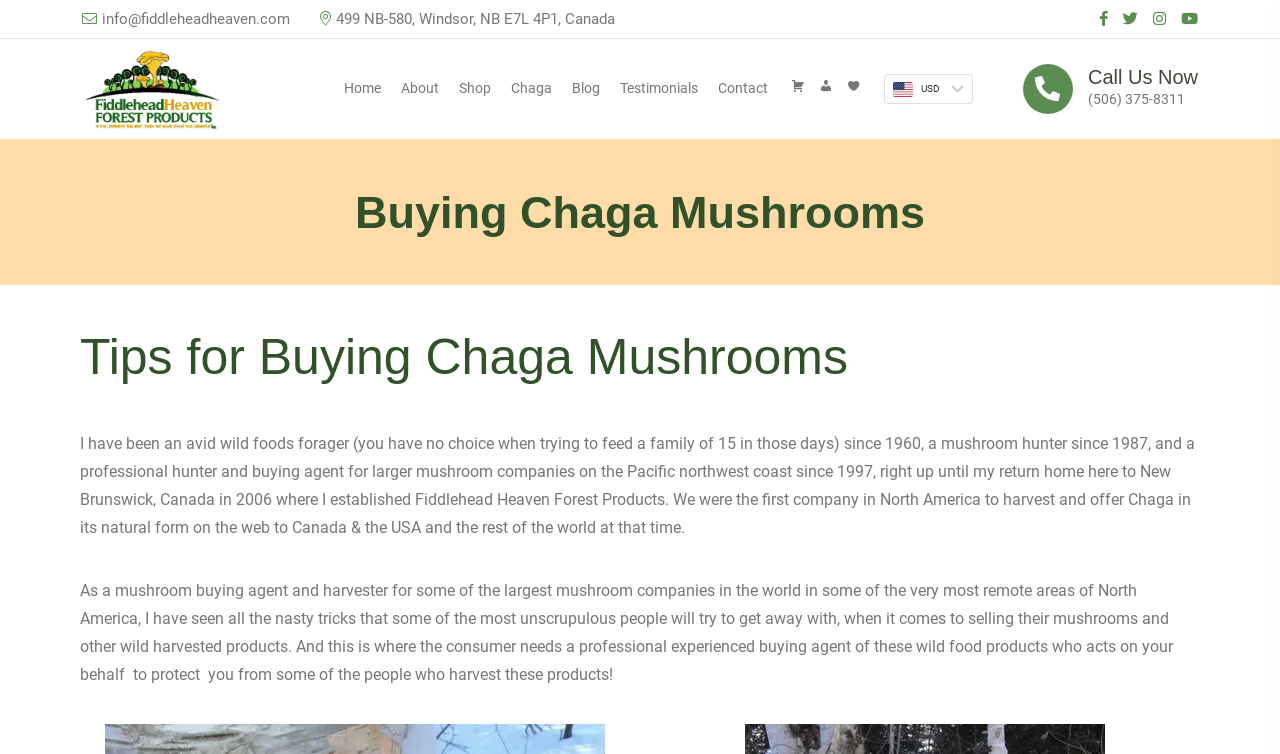From the webpage screenshot, predict the bounding box of the UI element that matches this description: "title="My account"".

[0.637, 0.058, 0.653, 0.178]